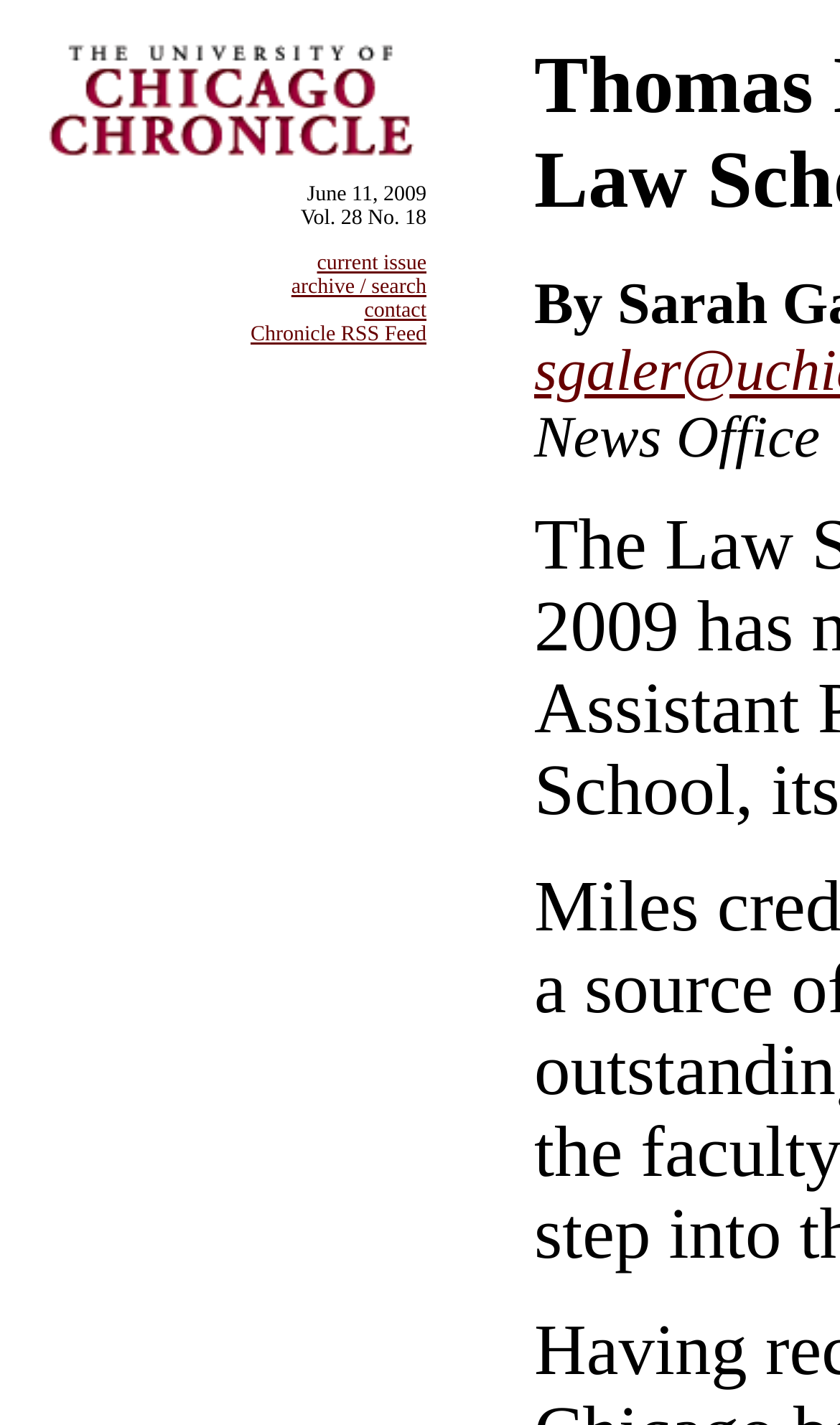Please give a concise answer to this question using a single word or phrase: 
What is the name of the office?

News Office